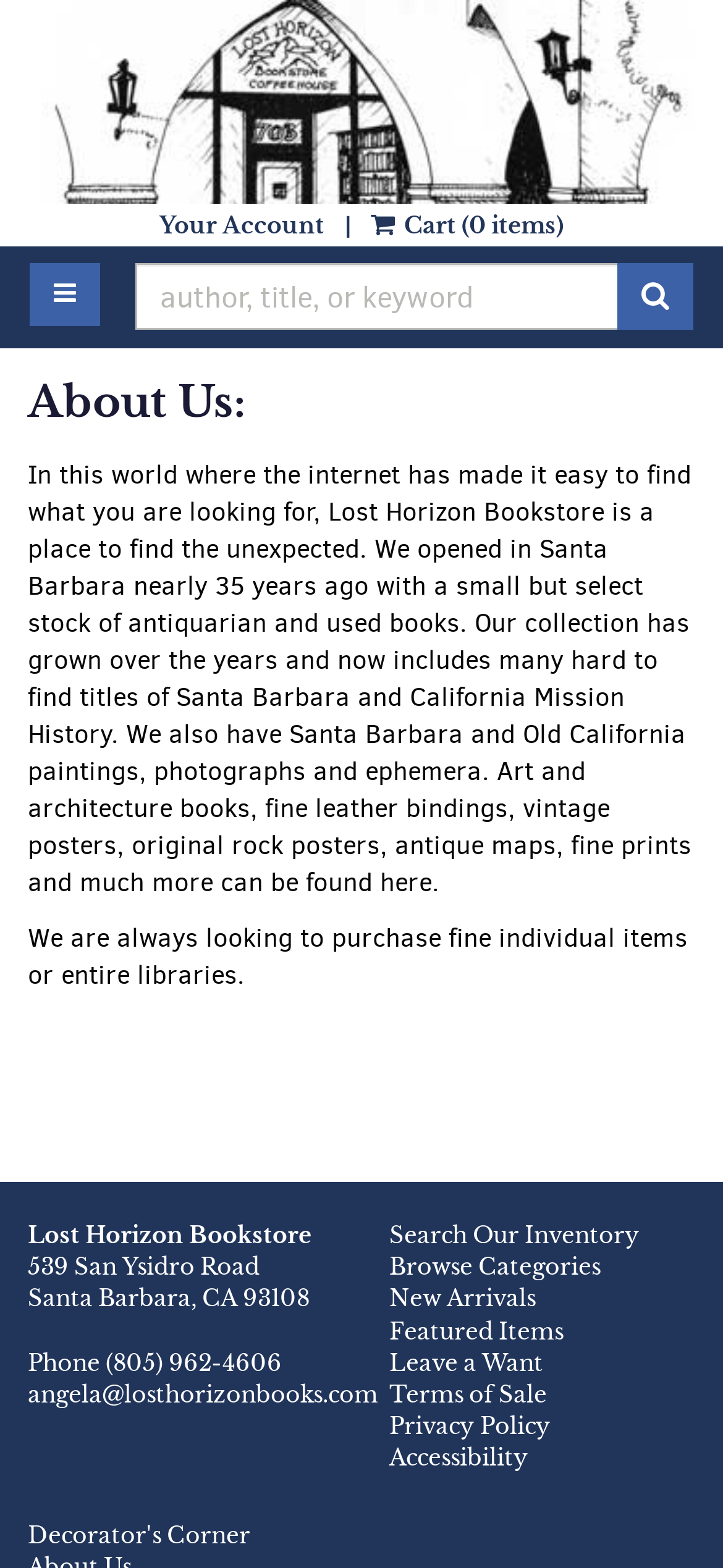Based on the visual content of the image, answer the question thoroughly: What is the phone number of the bookstore?

The phone number of the bookstore can be found in the contact information section at the bottom of the webpage. It is written in a smaller font size and is a clickable link.